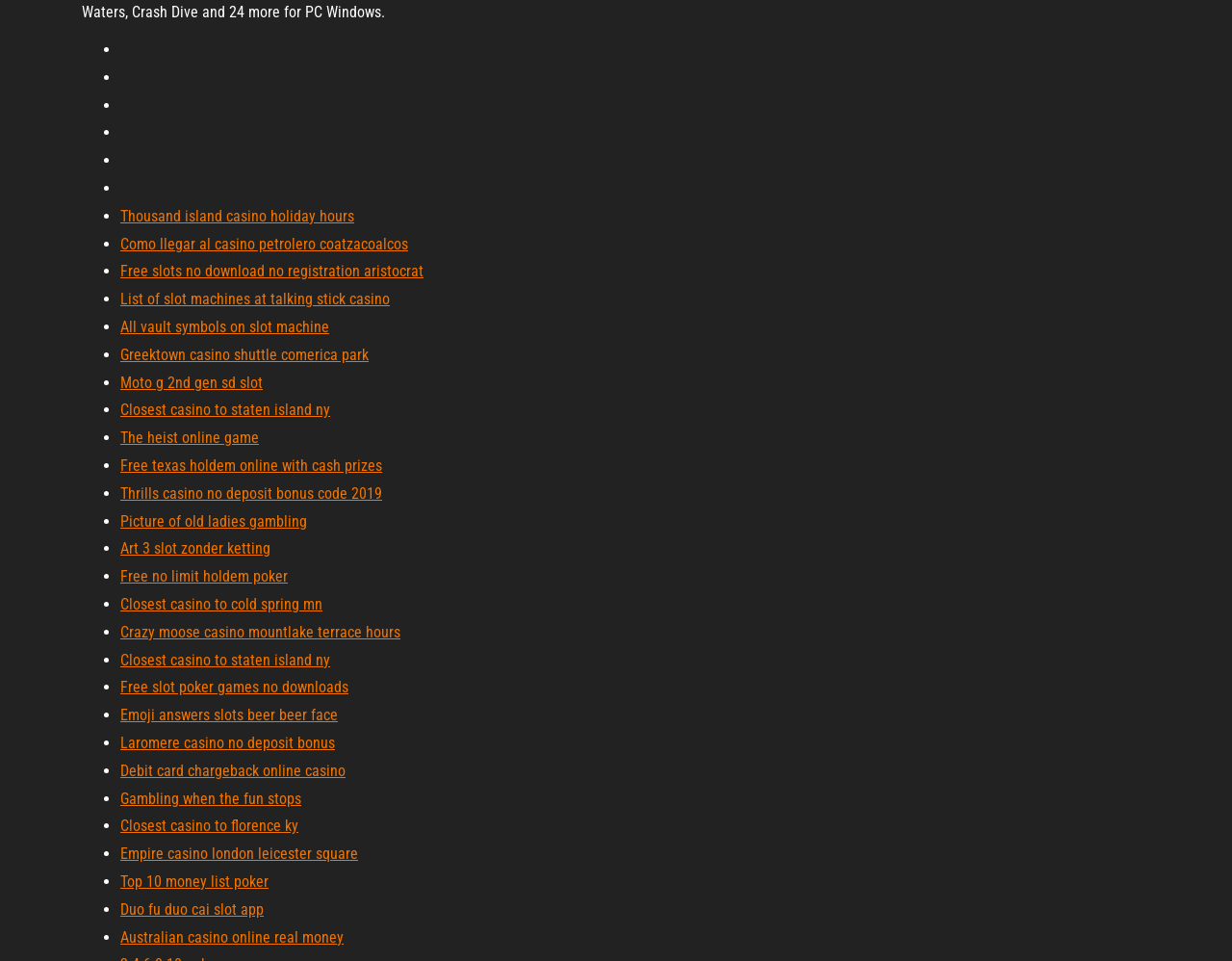Pinpoint the bounding box coordinates of the element to be clicked to execute the instruction: "Check the project description".

None